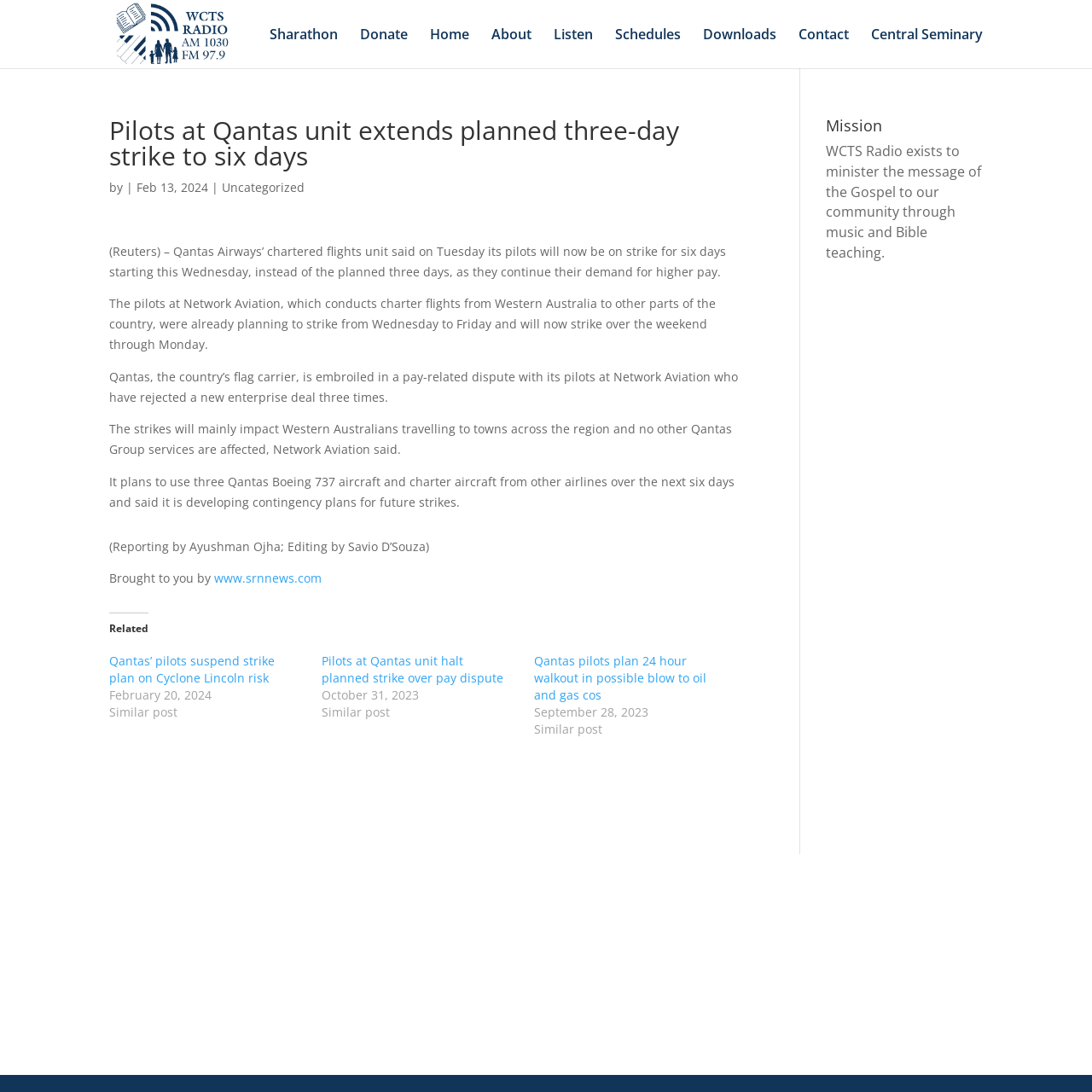Locate the UI element described as follows: "Uncategorized". Return the bounding box coordinates as four float numbers between 0 and 1 in the order [left, top, right, bottom].

[0.203, 0.164, 0.279, 0.179]